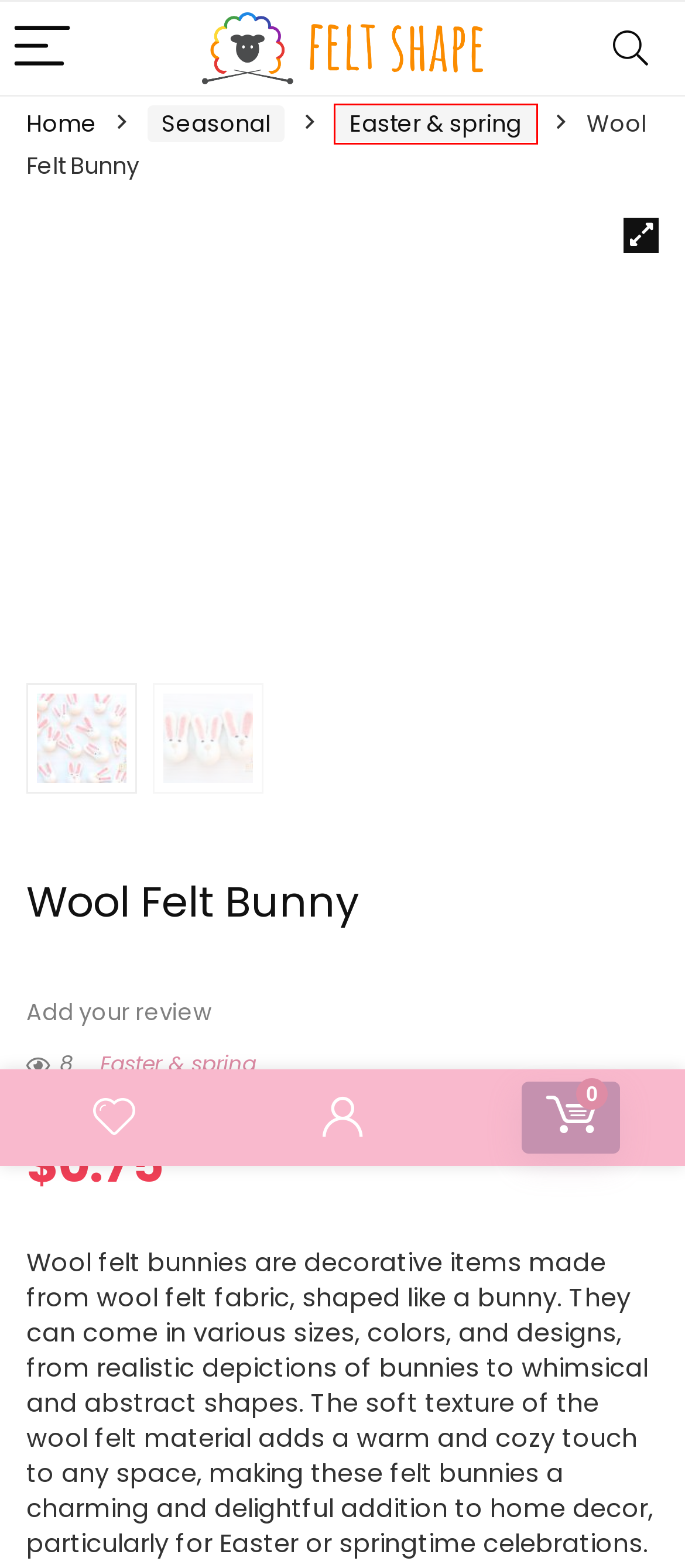You are given a screenshot depicting a webpage with a red bounding box around a UI element. Select the description that best corresponds to the new webpage after clicking the selected element. Here are the choices:
A. easter bunny Archives - Feltshape
B. FELT ALPHABET - Feltshape
C. Mini Bumble Bee - Feltshape
D. Cart - Feltshape
E. Homepage - Feltshape
F. Easter & spring Archives - Feltshape
G. FELT EGGS - Feltshape
H. felt bunny Archives - Feltshape

F